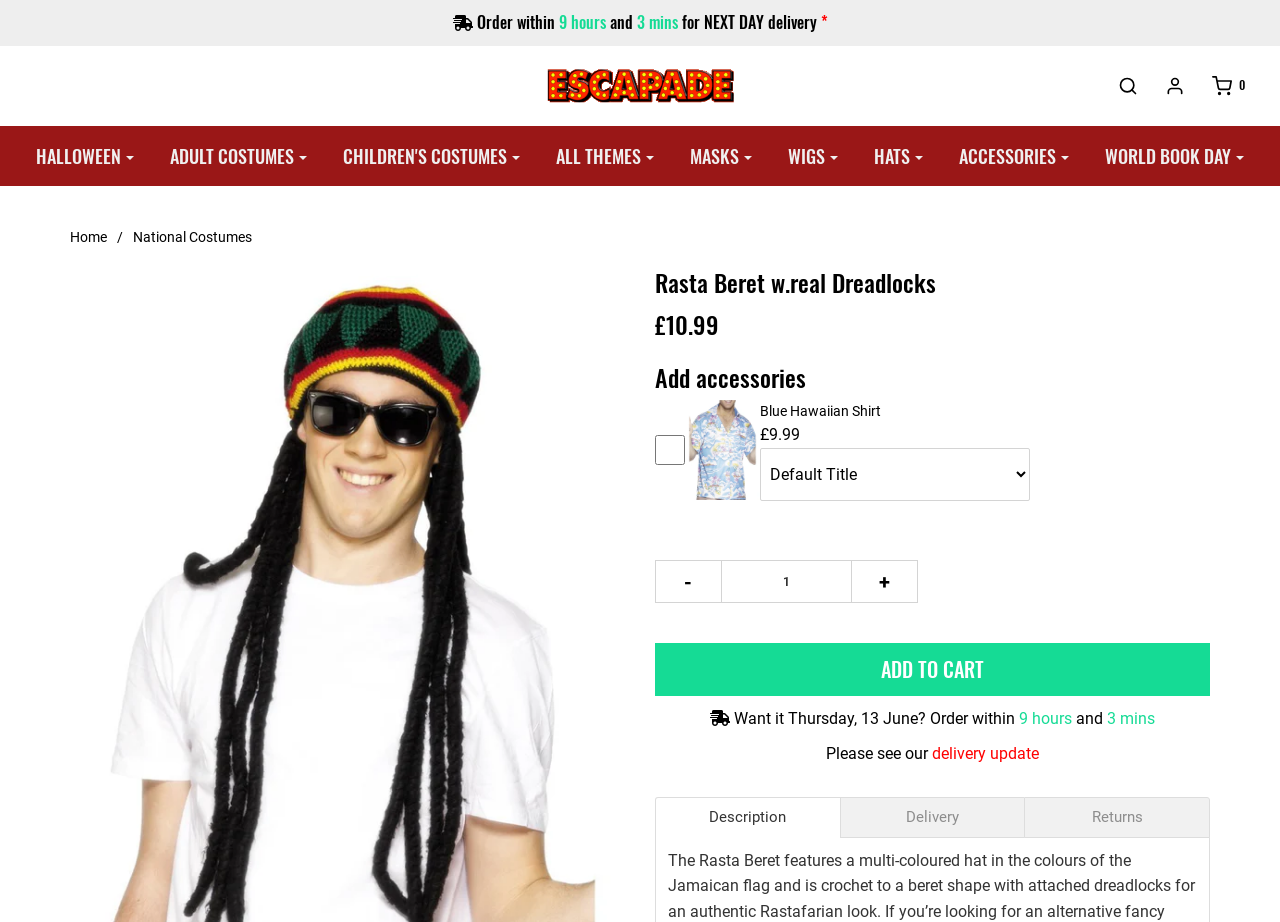Using the information in the image, give a detailed answer to the following question: What is the price of the Rasta Beret?

I found the price of the Rasta Beret by looking at the text next to the product image, which says '£10.99'.